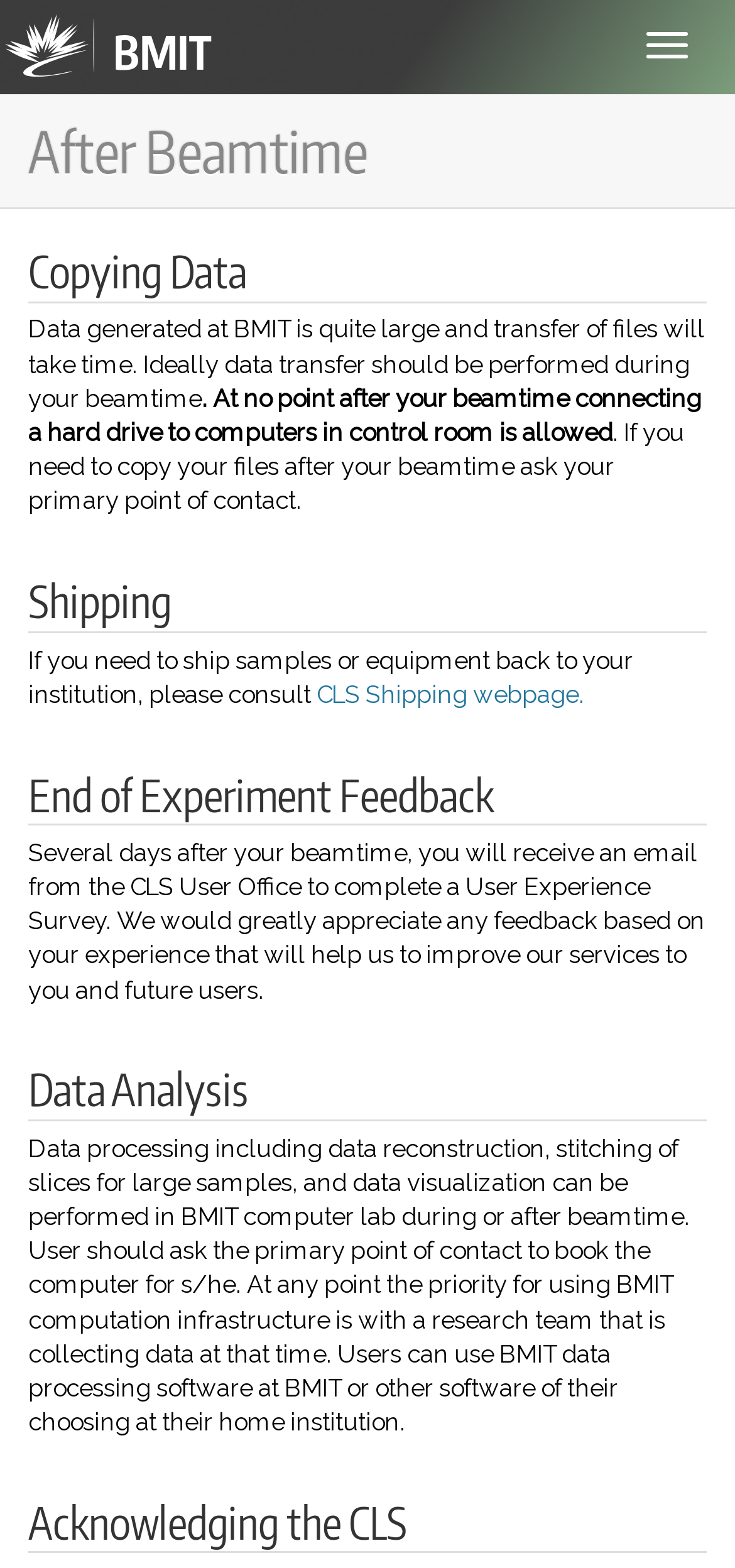Summarize the contents and layout of the webpage in detail.

The webpage is about "After Beamtime" at BMIT (Beamline for Materials Imaging and Tomography), with a focus on life exploration. 

At the top right corner, there is a button to toggle navigation. On the top left, there is a link to "Canadian Light Source, Inc" and another link to "BMIT" next to it. 

Below these links, there is a heading "After Beamtime" followed by another heading "Copying Data" which is located at the top center of the page. 

Under the "Copying Data" heading, there are three paragraphs of text explaining the process of copying data generated at BMIT, emphasizing that data transfer should be performed during beamtime and providing instructions for copying files after beamtime.

Below the "Copying Data" section, there is a heading "Shipping" located at the top center of the page, followed by a paragraph of text and a link to the "CLS Shipping webpage" on the right side.

Next, there is a heading "End of Experiment Feedback" located at the top center of the page, followed by a paragraph of text explaining the User Experience Survey that users will receive after their beamtime.

Further down, there is a heading "Data Analysis" located at the top center of the page, followed by a long paragraph of text describing the data processing capabilities at BMIT computer lab and the priority of using BMIT computation infrastructure.

Finally, at the bottom of the page, there is a heading "Acknowledging the CLS" located at the top center of the page.